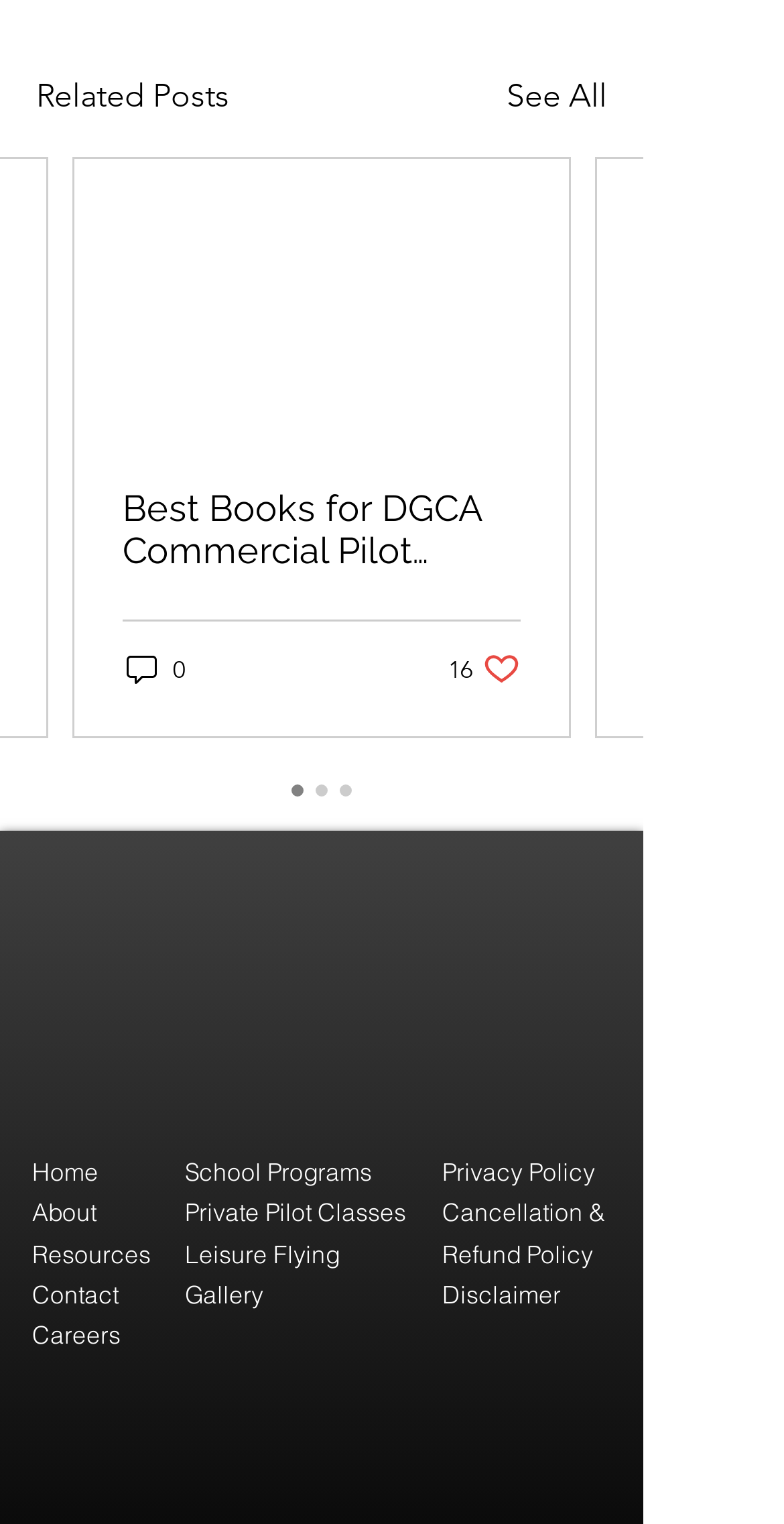Please provide a brief answer to the question using only one word or phrase: 
How many links are there in the social bar?

5